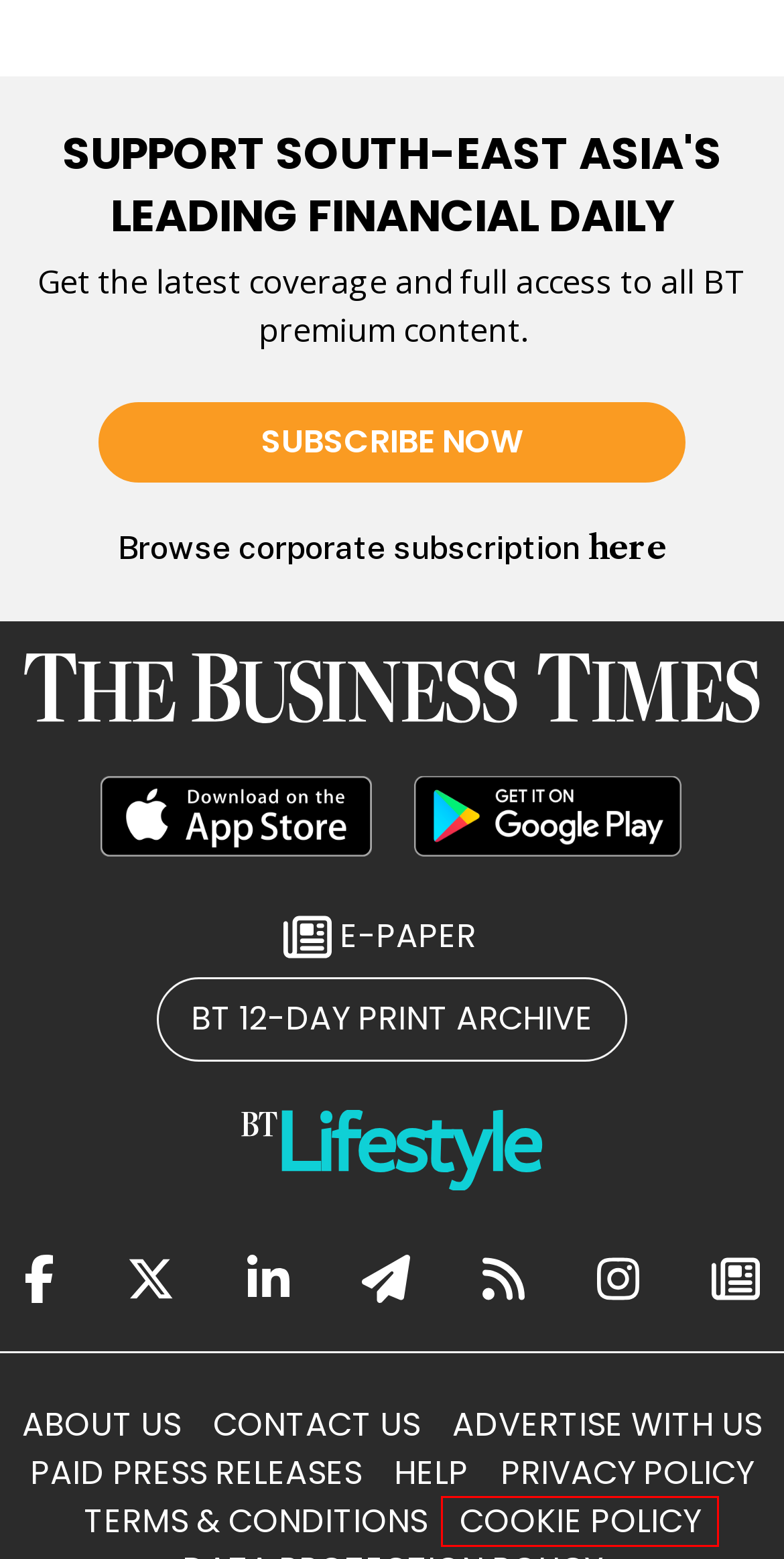Given a webpage screenshot with a red bounding box around a UI element, choose the webpage description that best matches the new webpage after clicking the element within the bounding box. Here are the candidates:
A. mySPH Login
B. ‎The Business Times on the App Store
C. Privacy Policy | SPH Media
D. Serial biopharma entrepreneur’s wife buys bungalow behind Four Seasons Park for S$32.5 million
E. Cookie Policy | SPH Media
F. Personal Data Protection Statement | SPH Media
G. Subscribe to The Business Times Corporate plans - SPH Corporate Plans
H. Website Terms and Conditions | SPH Media

E